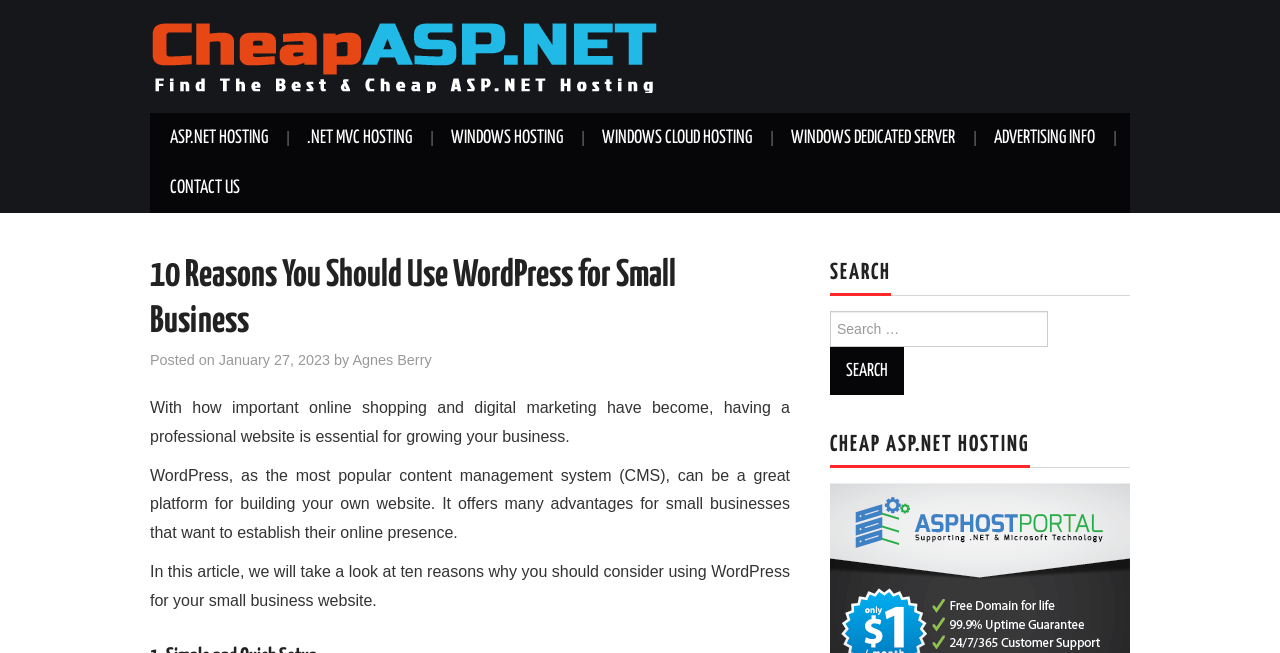What is the purpose of the search box?
Look at the screenshot and respond with one word or a short phrase.

To search the website